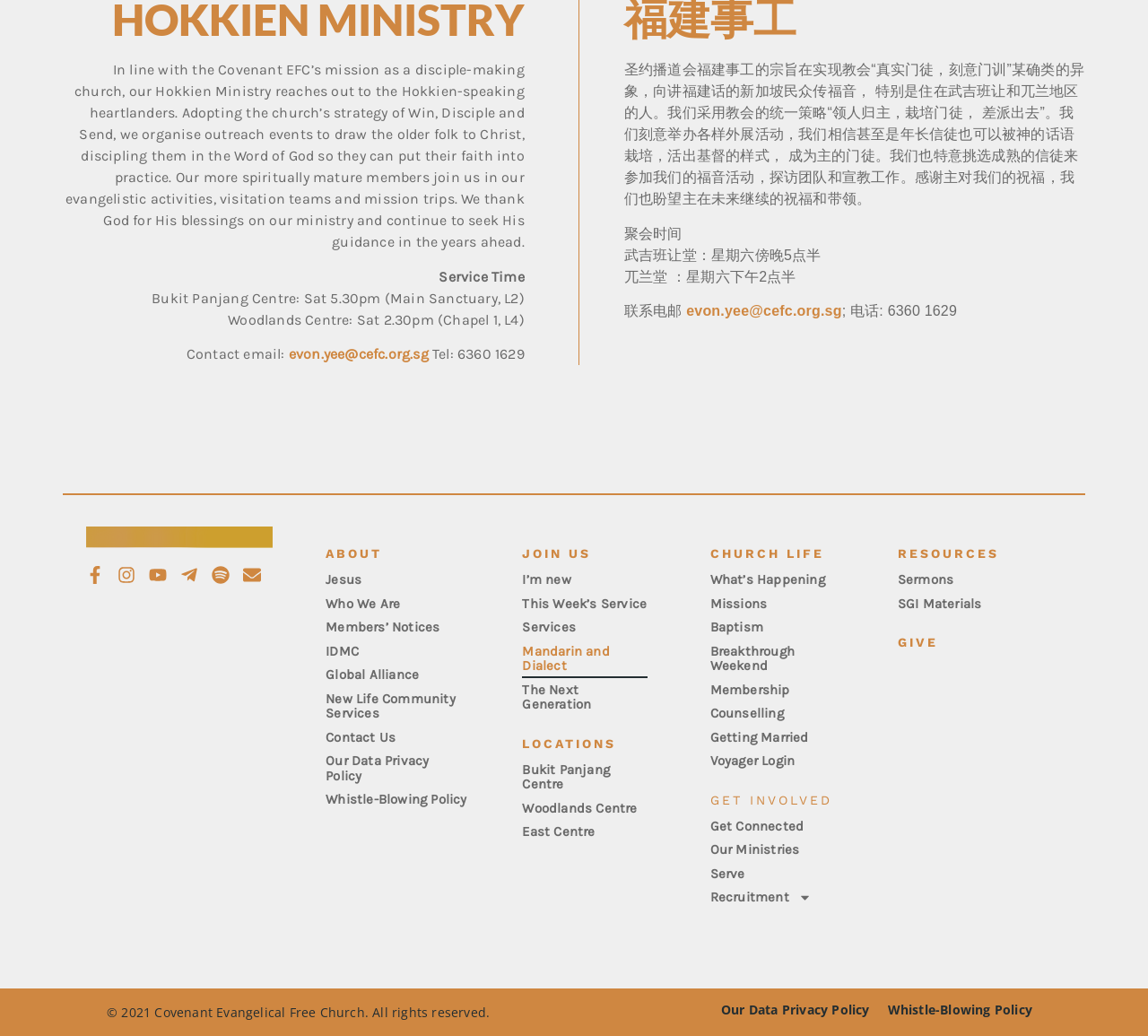What is the phone number of the Hokkien Ministry?
Please provide a single word or phrase based on the screenshot.

6360 1629